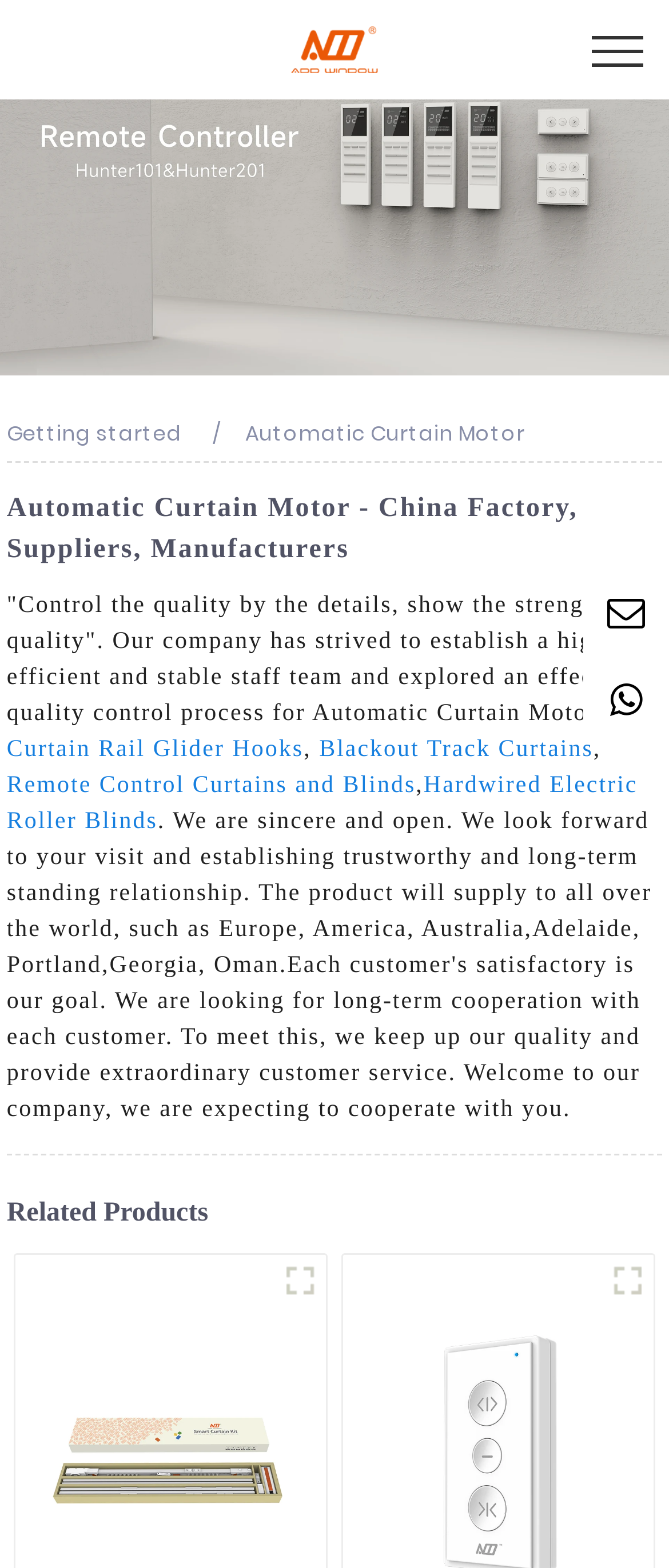Please identify the bounding box coordinates of the area I need to click to accomplish the following instruction: "Explore Related Products".

[0.01, 0.765, 0.99, 0.784]